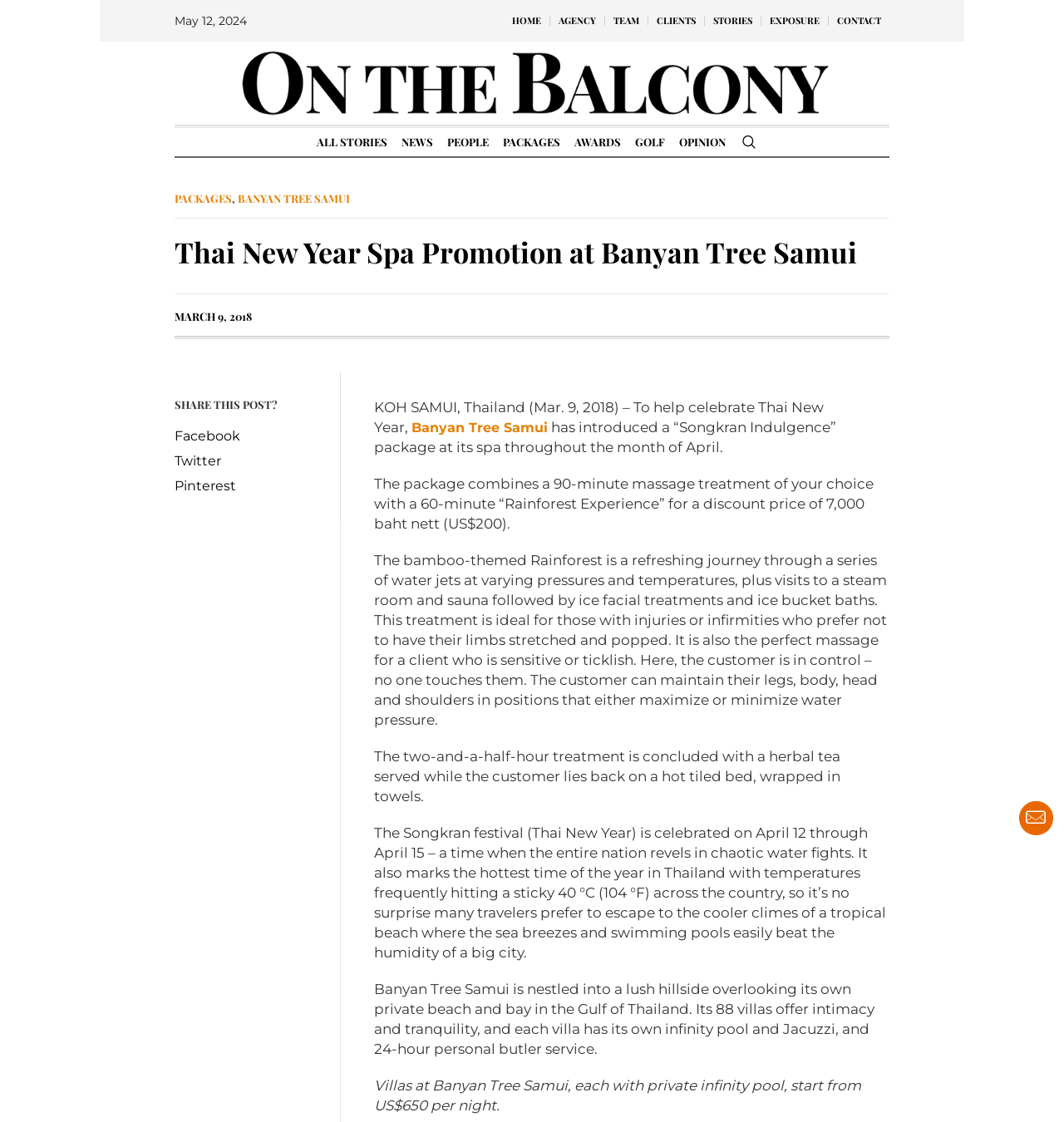Identify the bounding box coordinates of the element to click to follow this instruction: 'Click on BANYAN TREE SAMUI'. Ensure the coordinates are four float values between 0 and 1, provided as [left, top, right, bottom].

[0.223, 0.17, 0.329, 0.183]